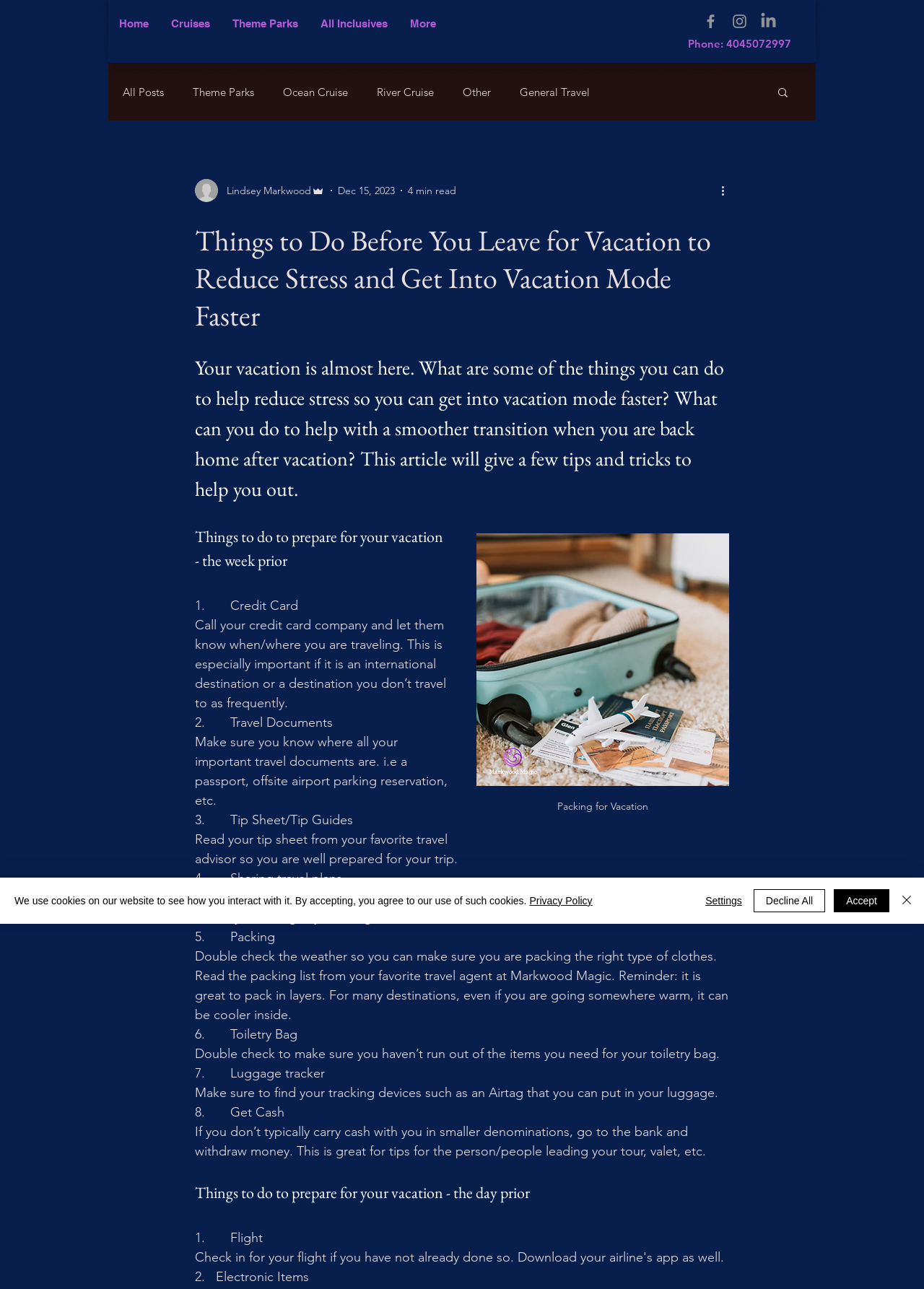Consider the image and give a detailed and elaborate answer to the question: 
How many social media links are there?

I counted the number of social media links in the Social Bar section, which are Facebook, Instagram, and LinkedIn.